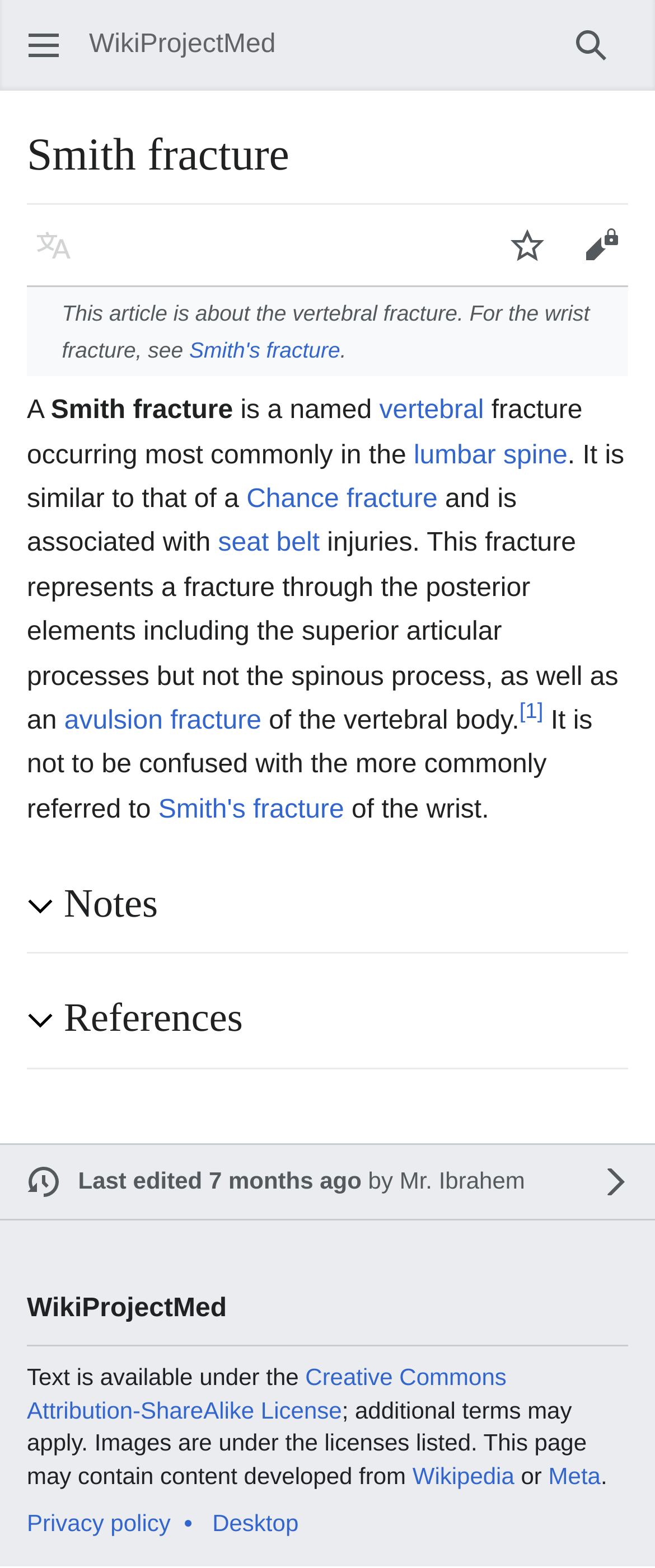Please find the bounding box coordinates (top-left x, top-left y, bottom-right x, bottom-right y) in the screenshot for the UI element described as follows: Book a Meeting

None